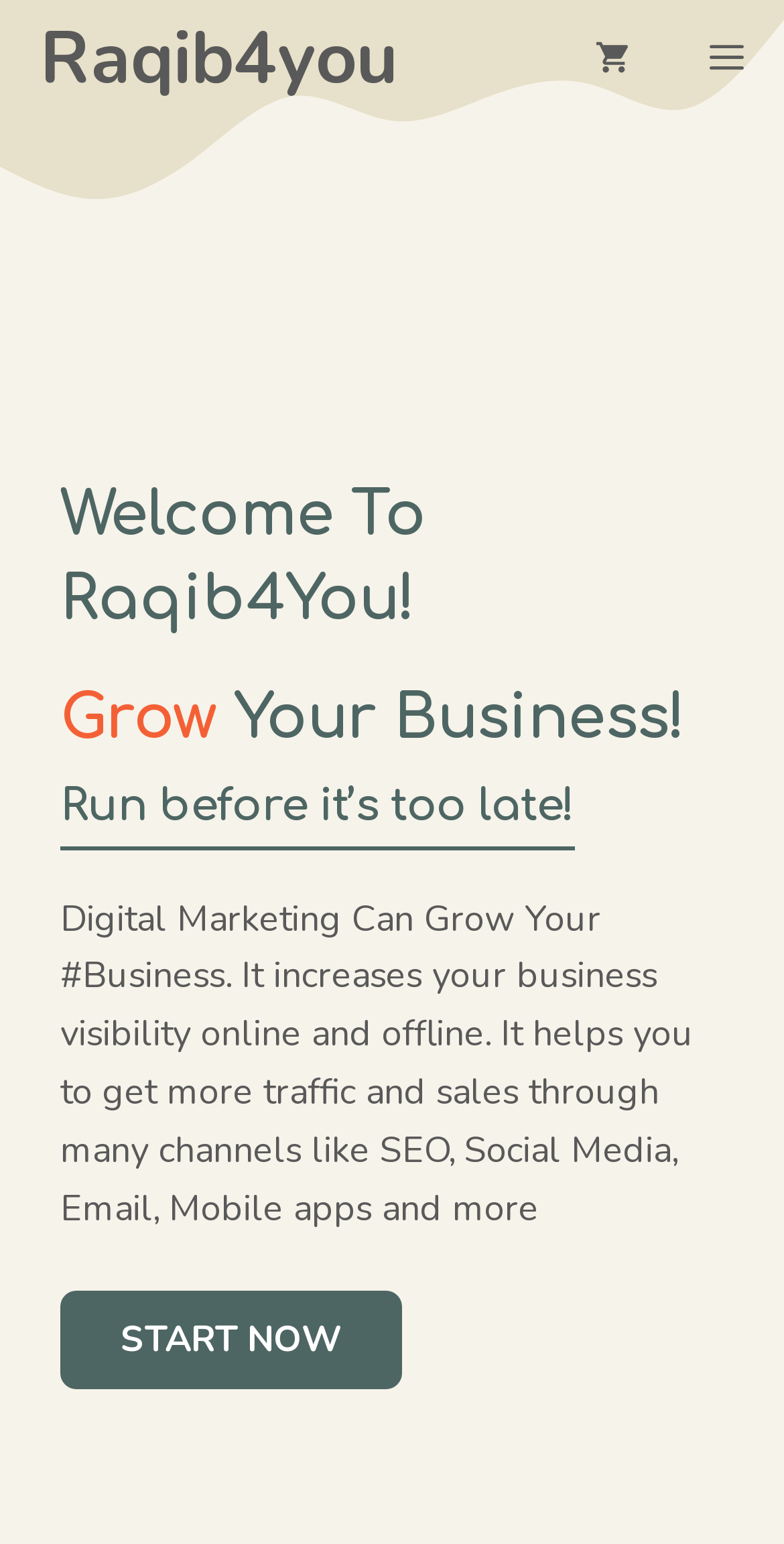Consider the image and give a detailed and elaborate answer to the question: 
How many items are in the cart?

The number of items in the cart can be found in the top-right corner of the webpage, where it says '0 items -'.